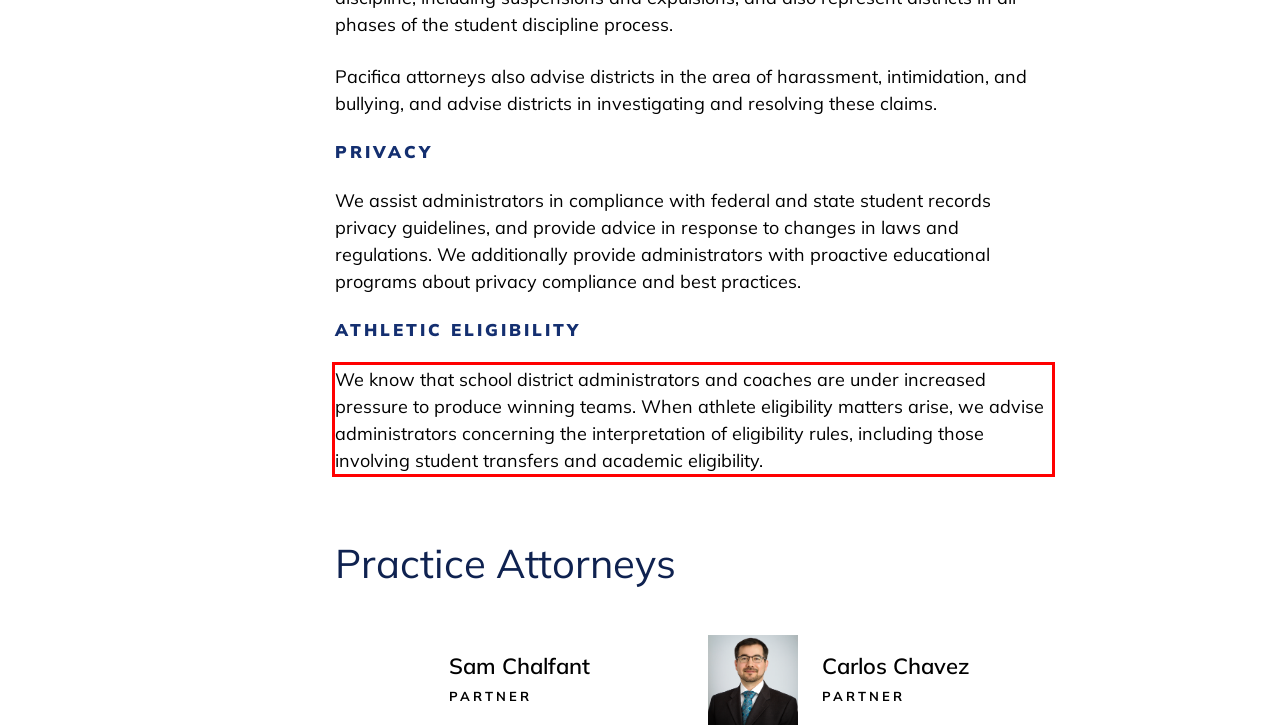You have a screenshot of a webpage, and there is a red bounding box around a UI element. Utilize OCR to extract the text within this red bounding box.

We know that school district administrators and coaches are under increased pressure to produce winning teams. When athlete eligibility matters arise, we advise administrators concerning the interpretation of eligibility rules, including those involving student transfers and academic eligibility.